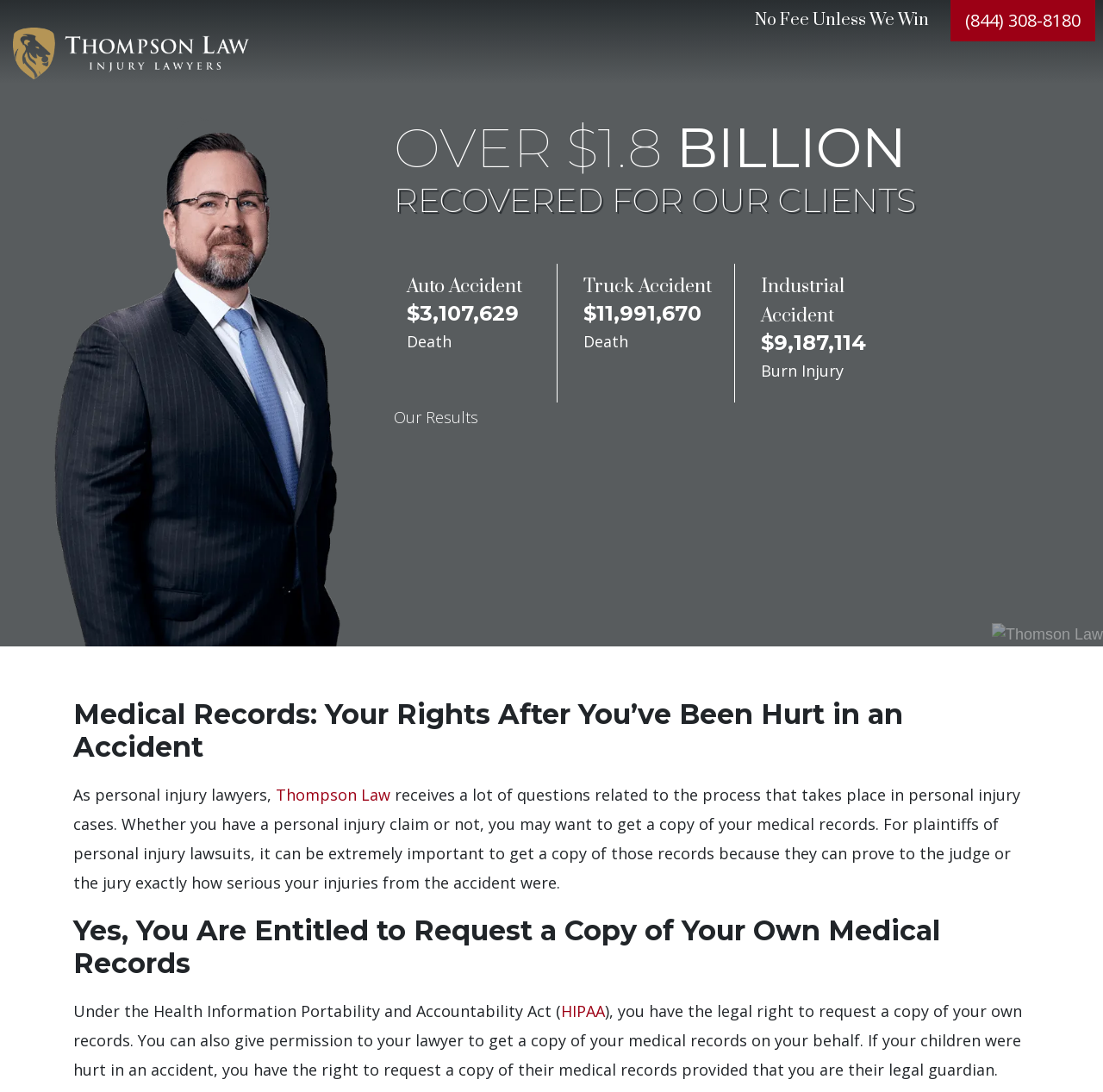Use a single word or phrase to answer the question:
What is the name of the law firm?

Thompson Law